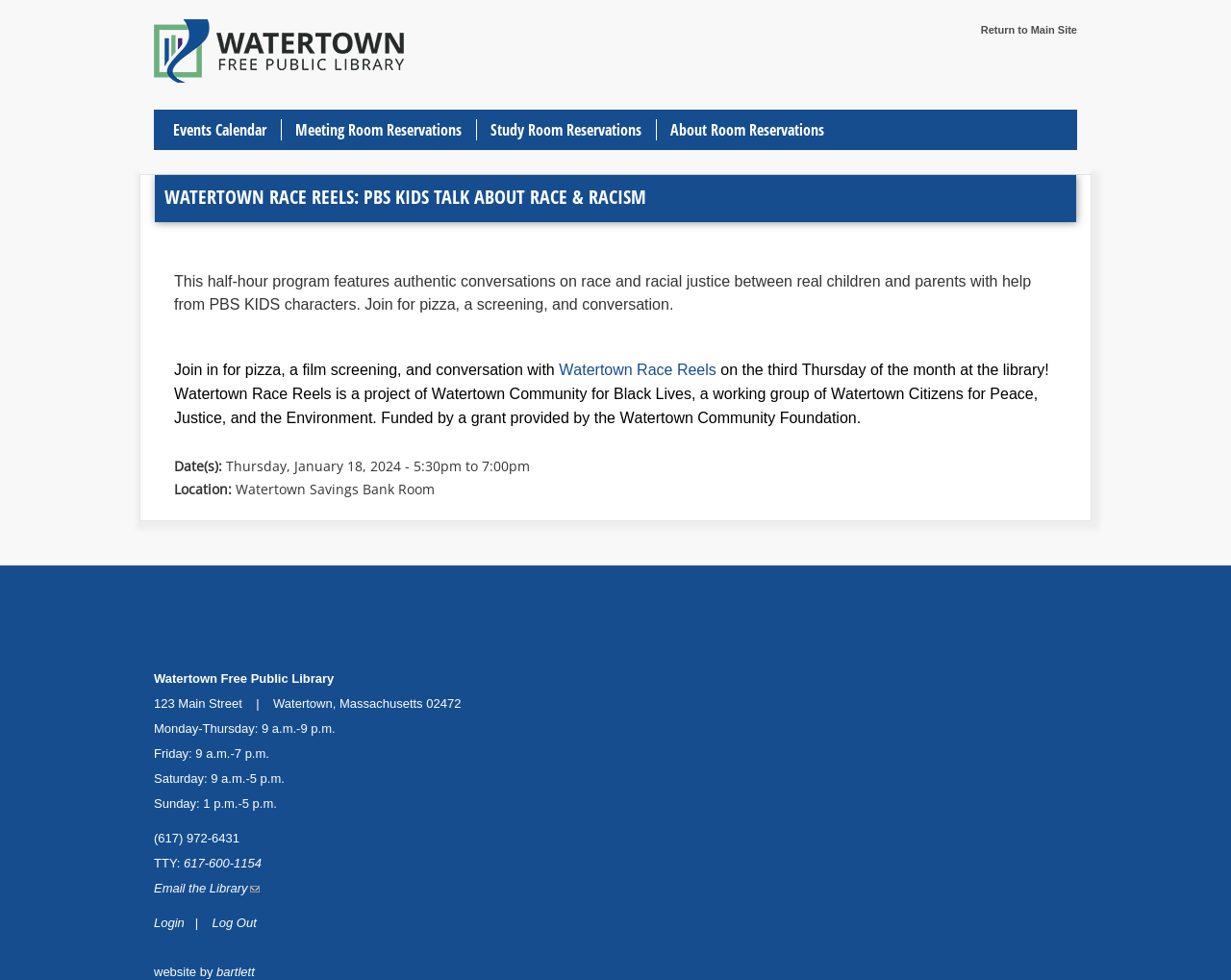Use one word or a short phrase to answer the question provided: 
What is the name of the program featured on this page?

Watertown Race Reels